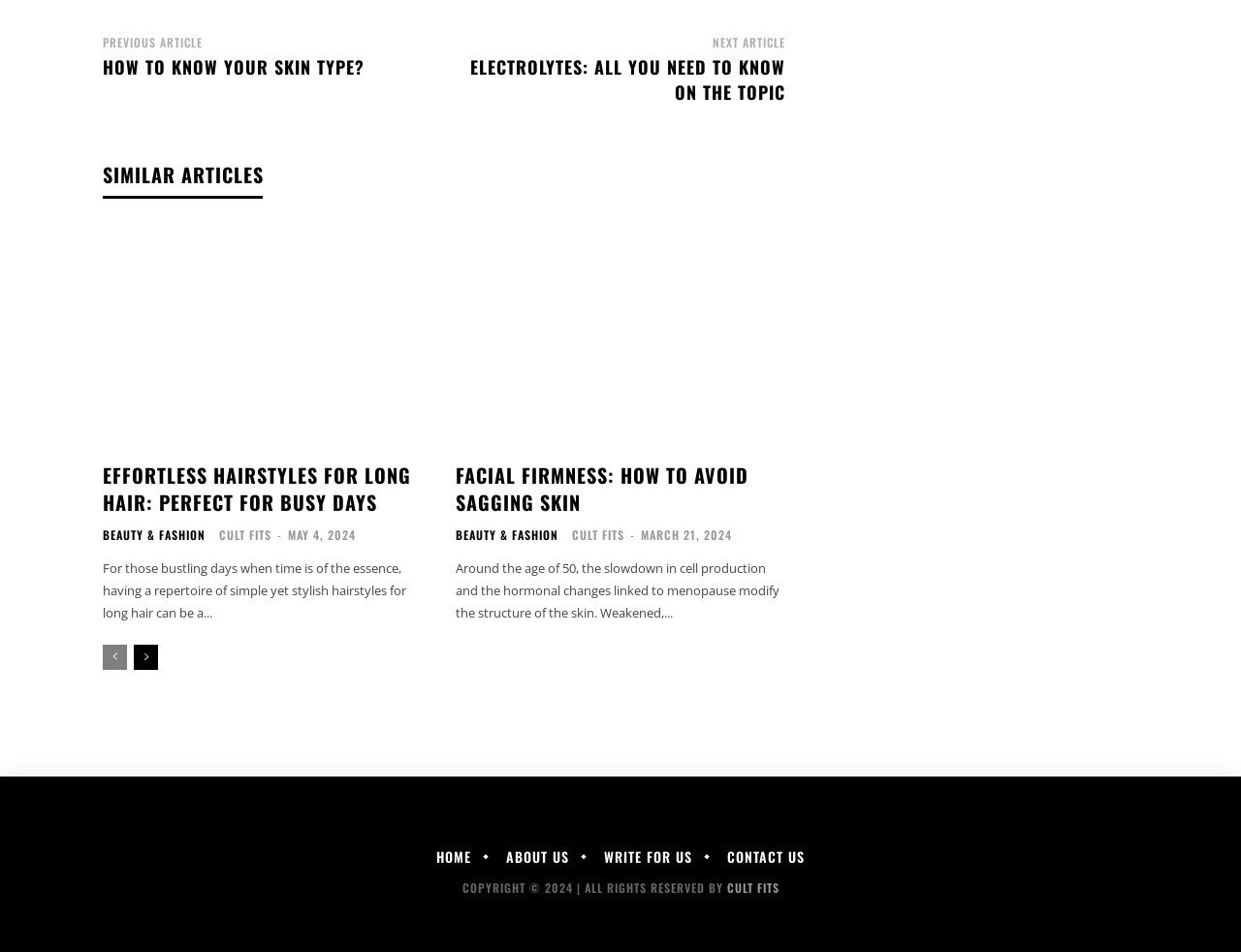What is the title of the first article?
Using the visual information from the image, give a one-word or short-phrase answer.

Effortless Hairstyles for Long Hair